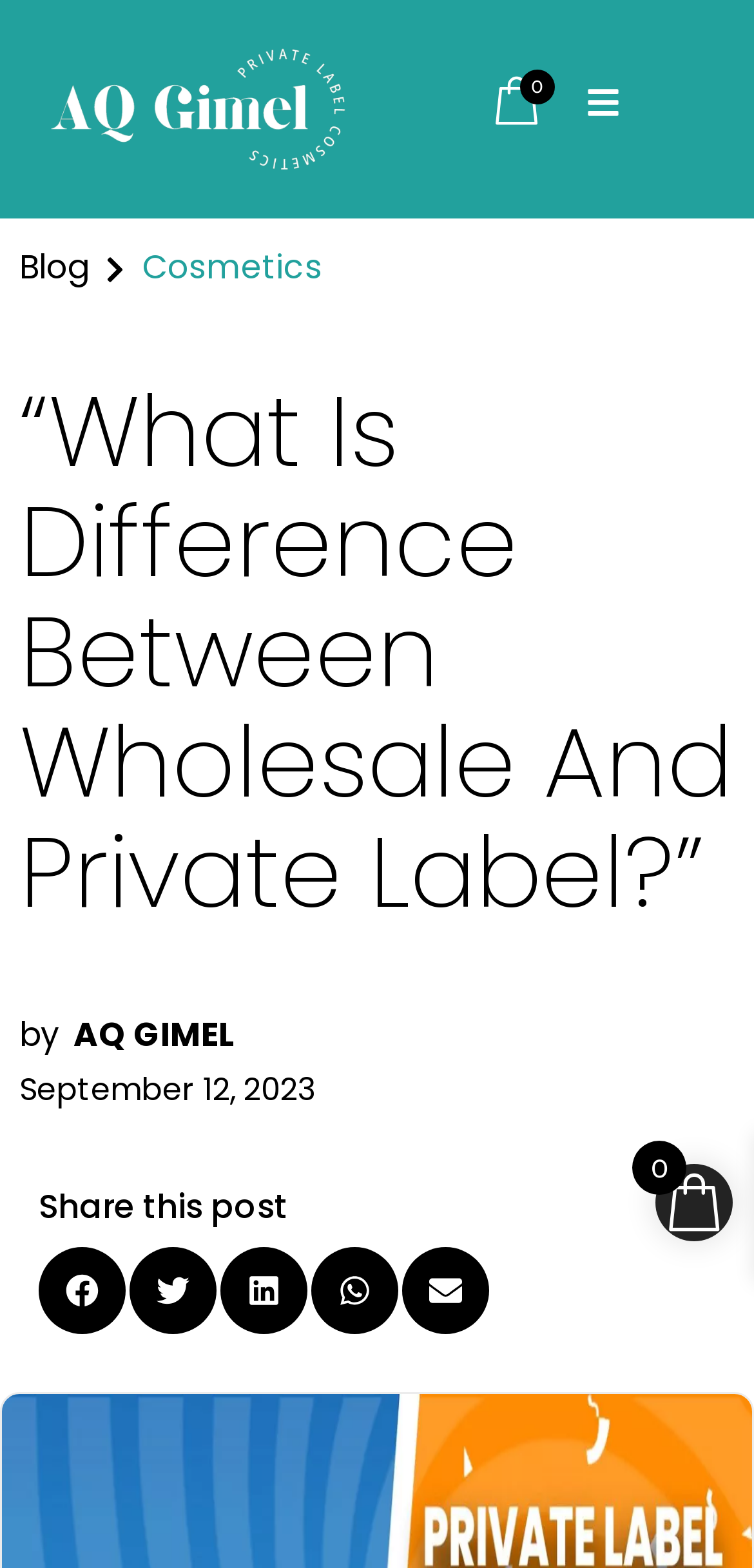When was the blog post published?
Based on the visual details in the image, please answer the question thoroughly.

The publication date of the blog post can be determined by looking at the static text 'September 12, 2023', which indicates the date when the blog post was published.